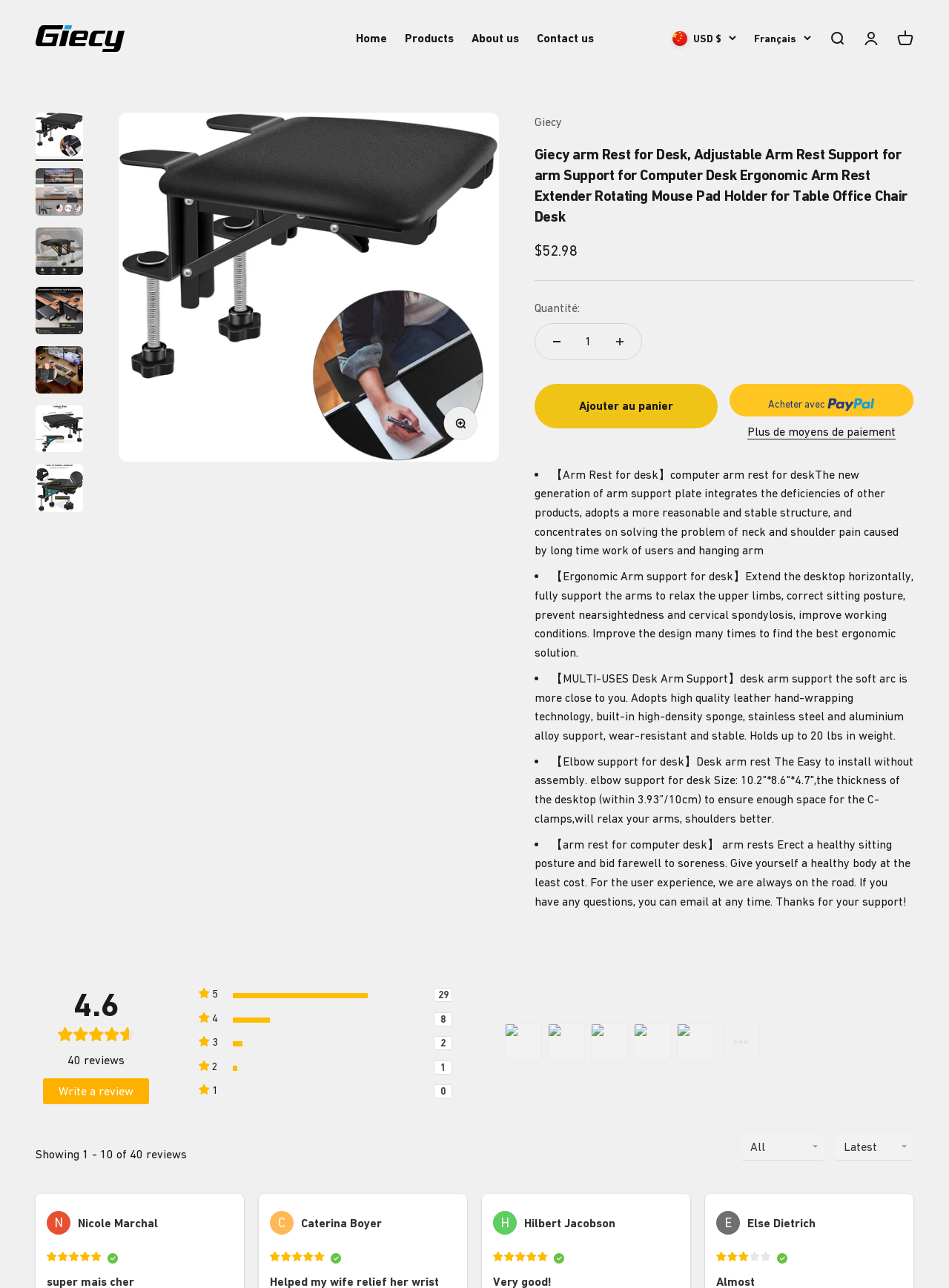What is the weight capacity of the arm rest?
Refer to the image and give a detailed answer to the query.

The weight capacity of the arm rest is mentioned in the product description as 'Holds up to 20 lbs in weight'.